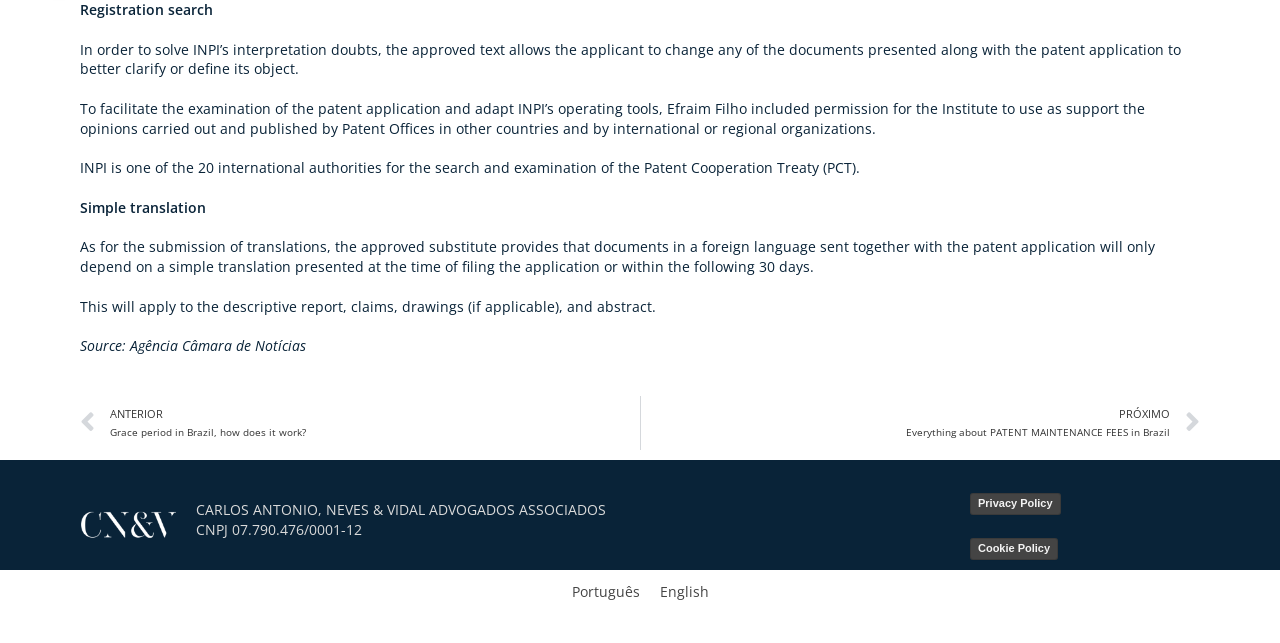What is the name of the law firm?
Kindly offer a comprehensive and detailed response to the question.

The name of the law firm is mentioned at the bottom of the webpage, where it says 'CARLOS ANTONIO, NEVES & VIDAL ADVOGADOS ASSOCIADOS'.